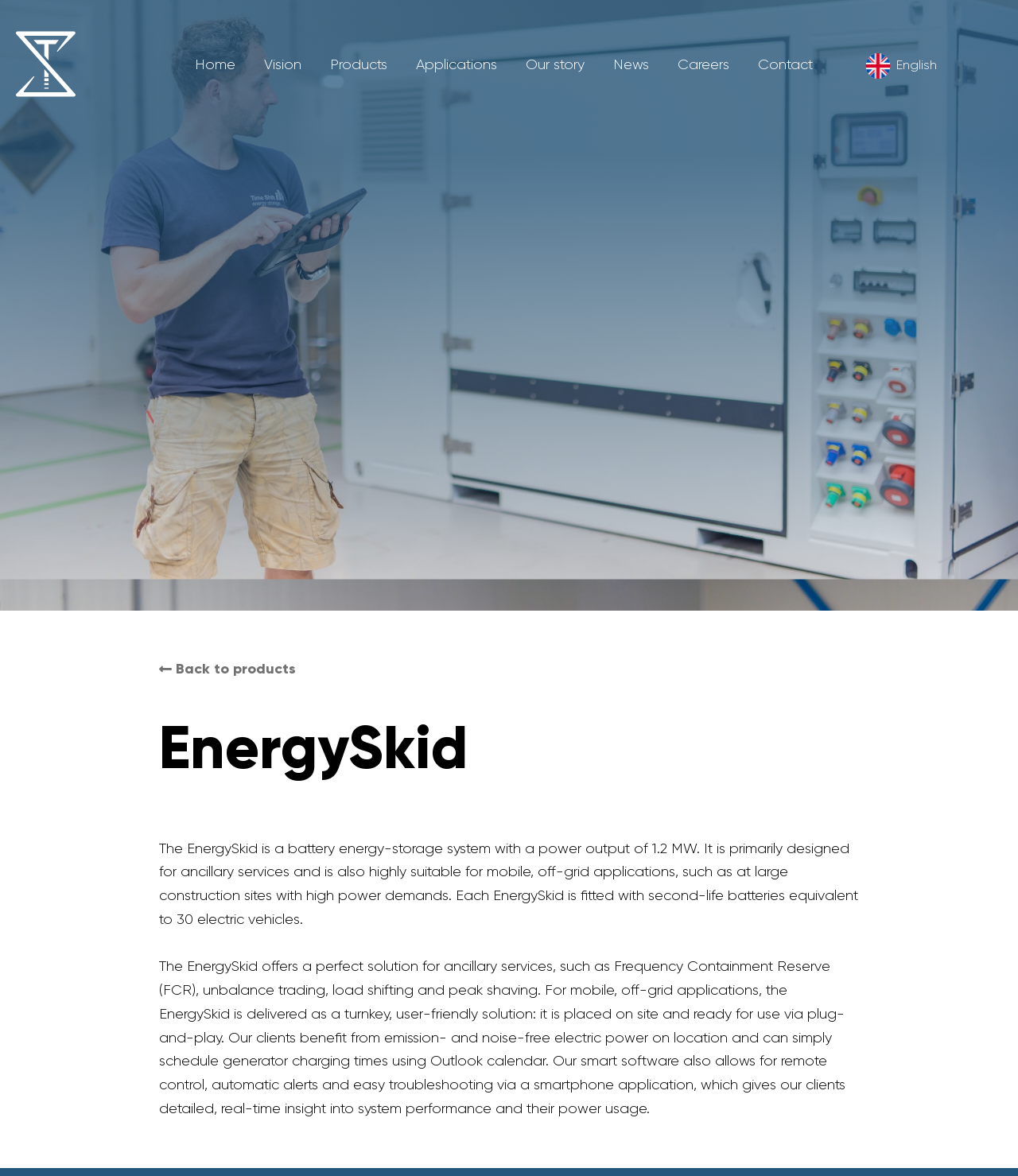Please find the bounding box for the UI component described as follows: "Back to products".

[0.156, 0.563, 0.291, 0.575]